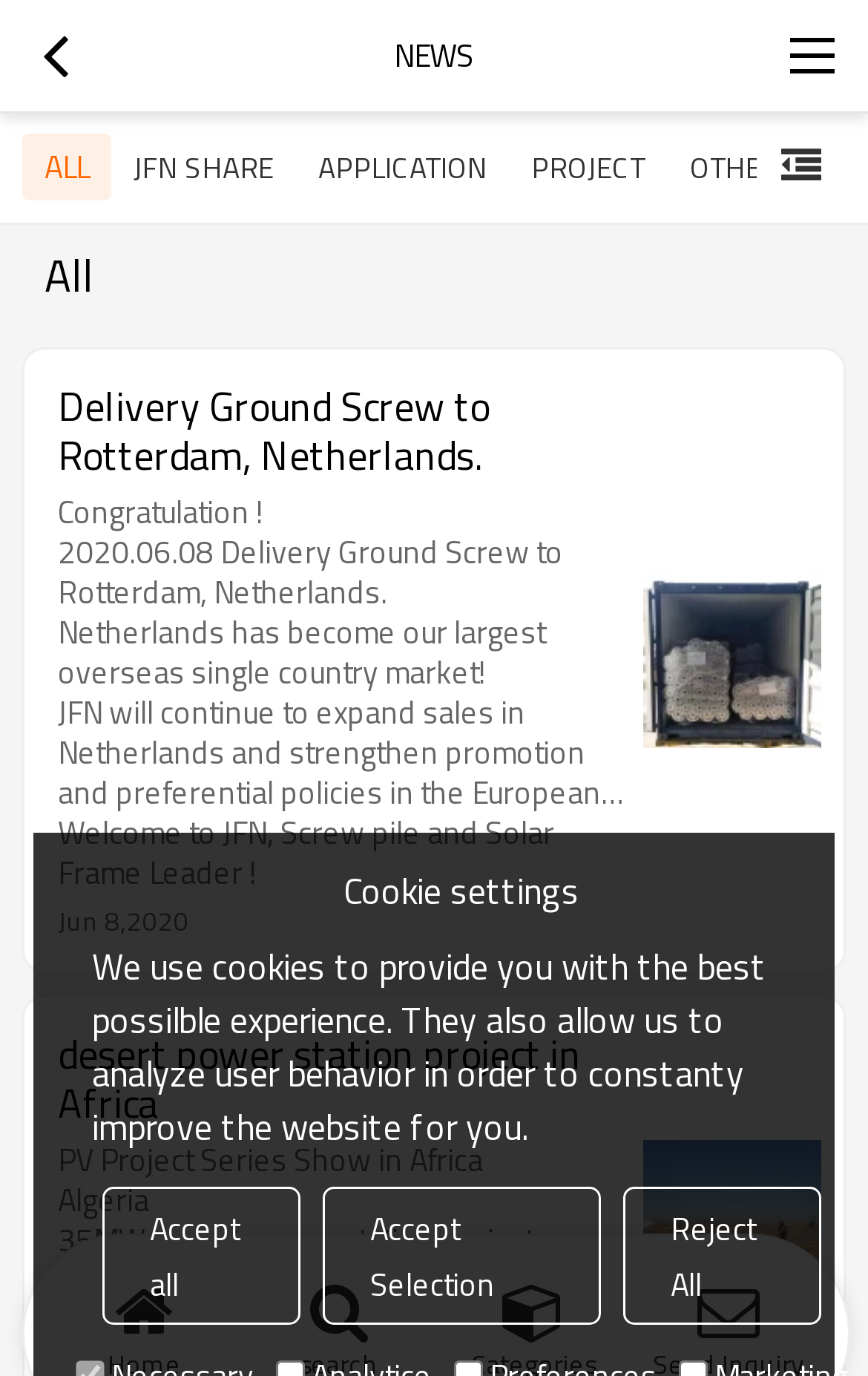Identify the bounding box coordinates of the section that should be clicked to achieve the task described: "View news".

[0.454, 0.023, 0.546, 0.057]